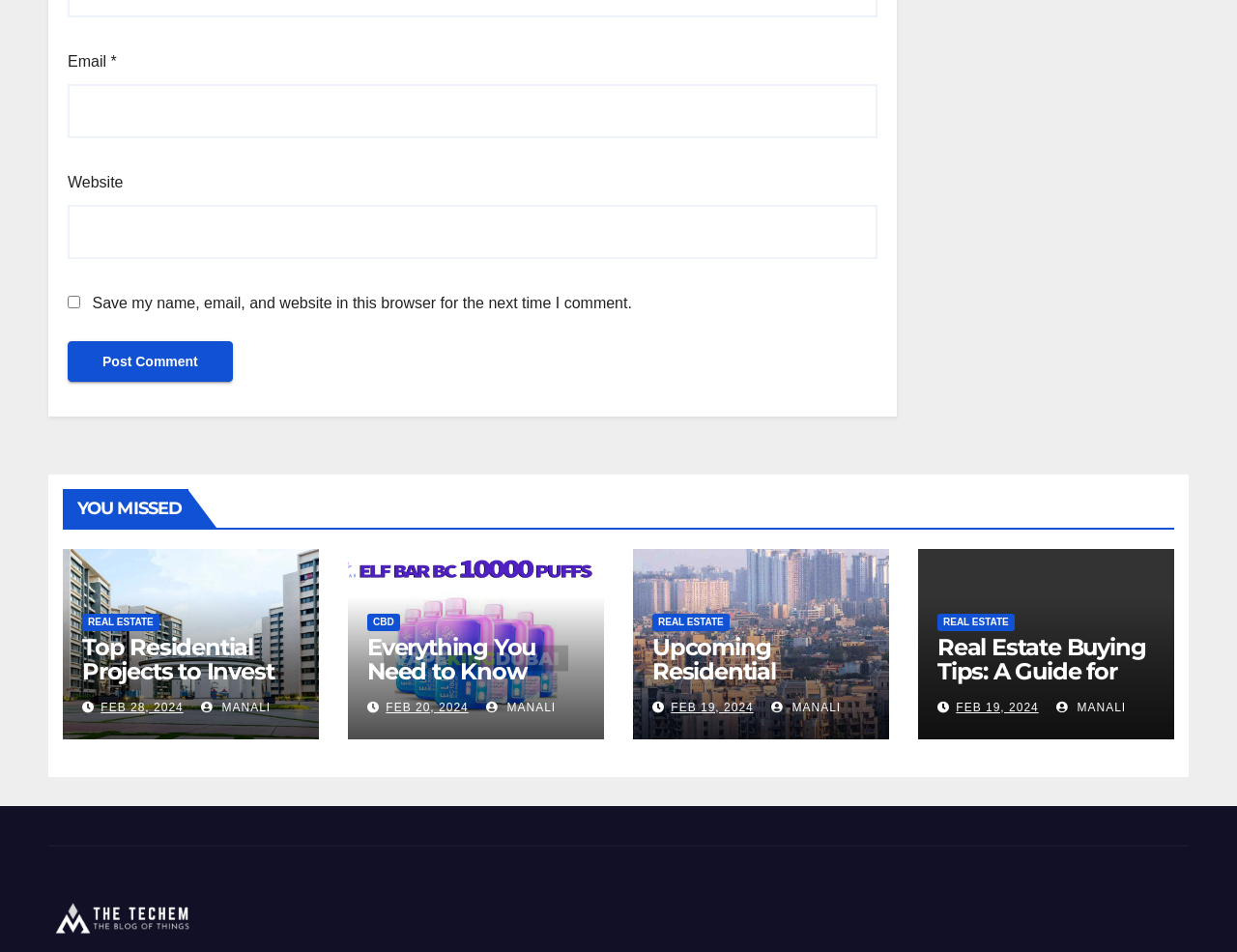Identify the bounding box coordinates for the UI element described by the following text: "parent_node: Email * aria-describedby="email-notes" name="email"". Provide the coordinates as four float numbers between 0 and 1, in the format [left, top, right, bottom].

[0.055, 0.088, 0.709, 0.145]